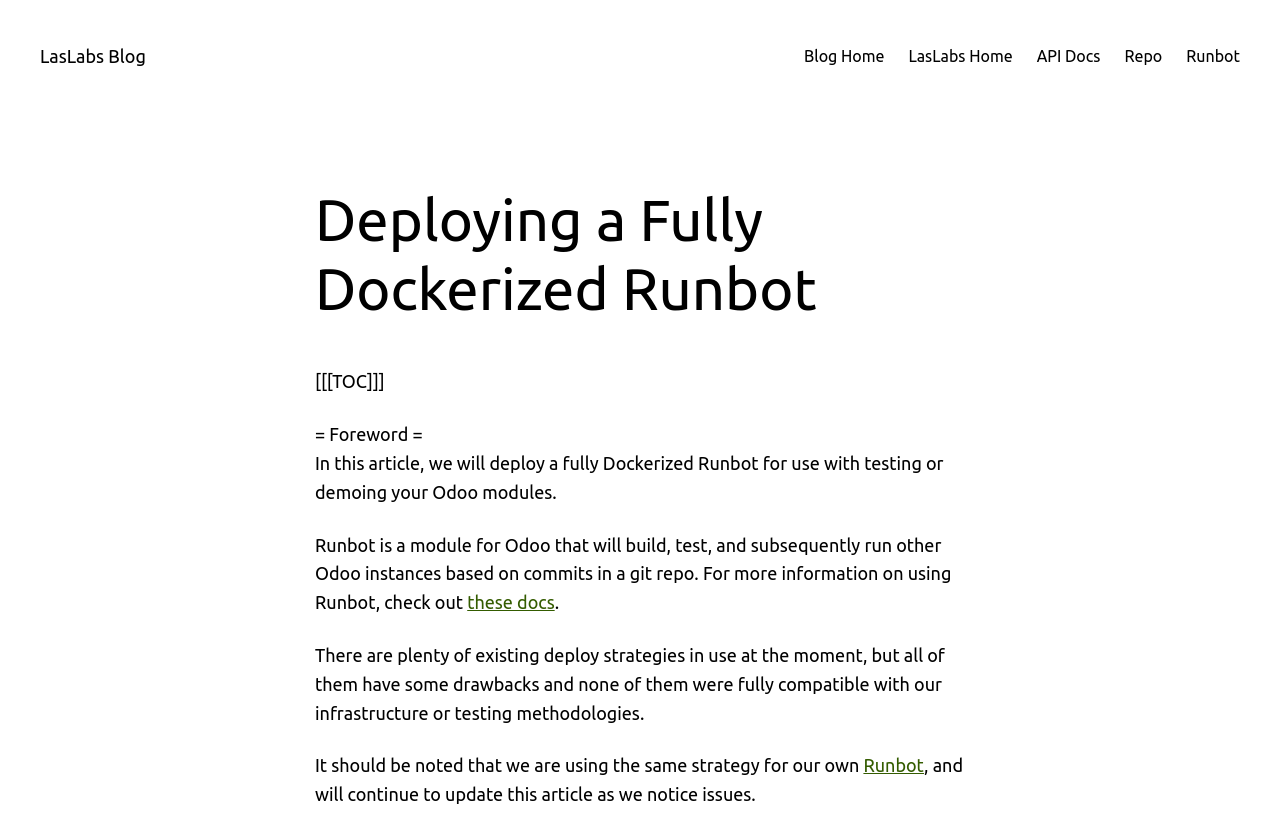What is the drawback of existing deploy strategies?
Using the visual information, respond with a single word or phrase.

Incompatibility with infrastructure or testing methodologies